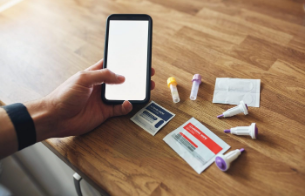Provide a brief response using a word or short phrase to this question:
What type of surface is the phone placed on?

A wooden table